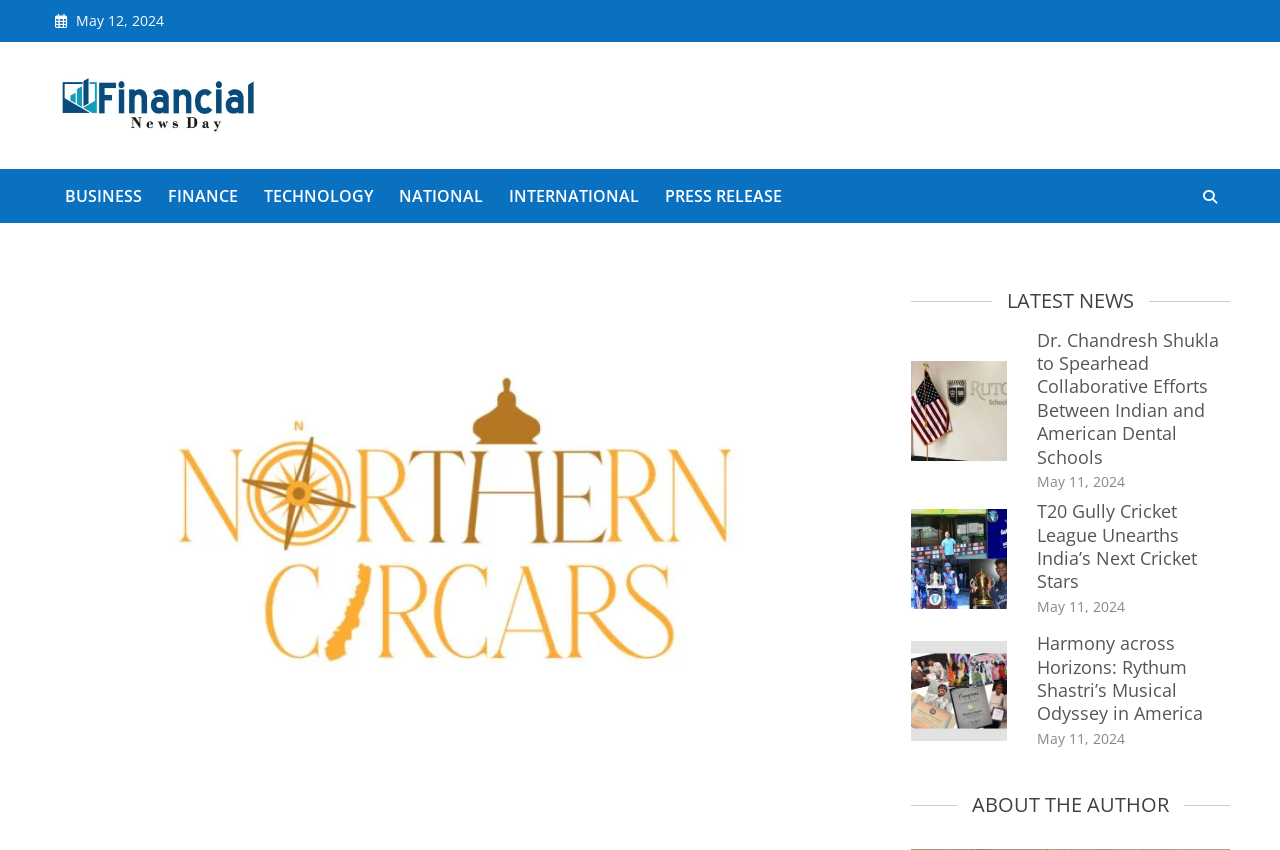Please determine the bounding box coordinates of the area that needs to be clicked to complete this task: 'Click on the 'Financial News Day' logo'. The coordinates must be four float numbers between 0 and 1, formatted as [left, top, right, bottom].

[0.039, 0.079, 0.211, 0.169]